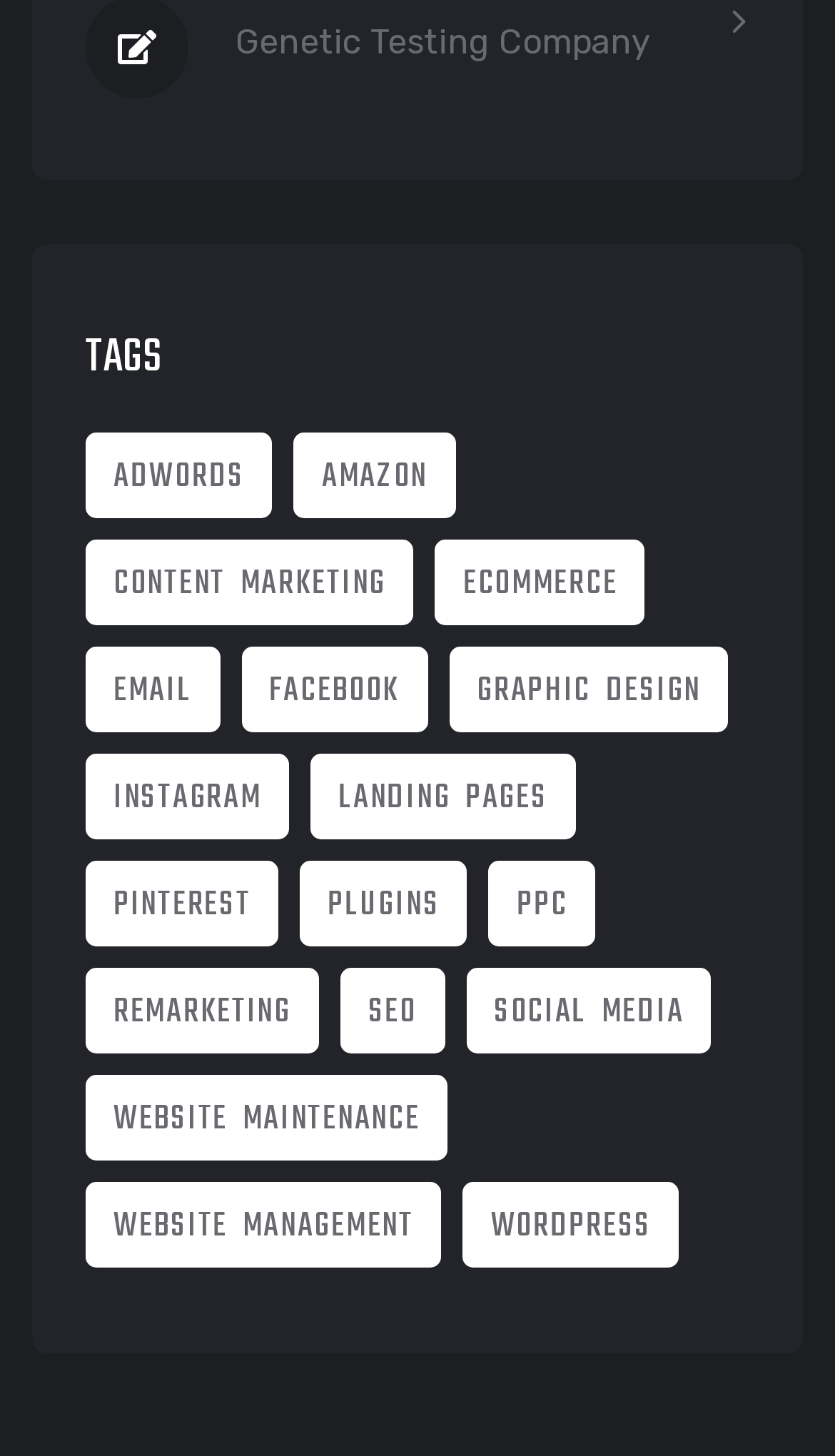Locate the bounding box coordinates of the UI element described by: "PrintPreview". The bounding box coordinates should consist of four float numbers between 0 and 1, i.e., [left, top, right, bottom].

None